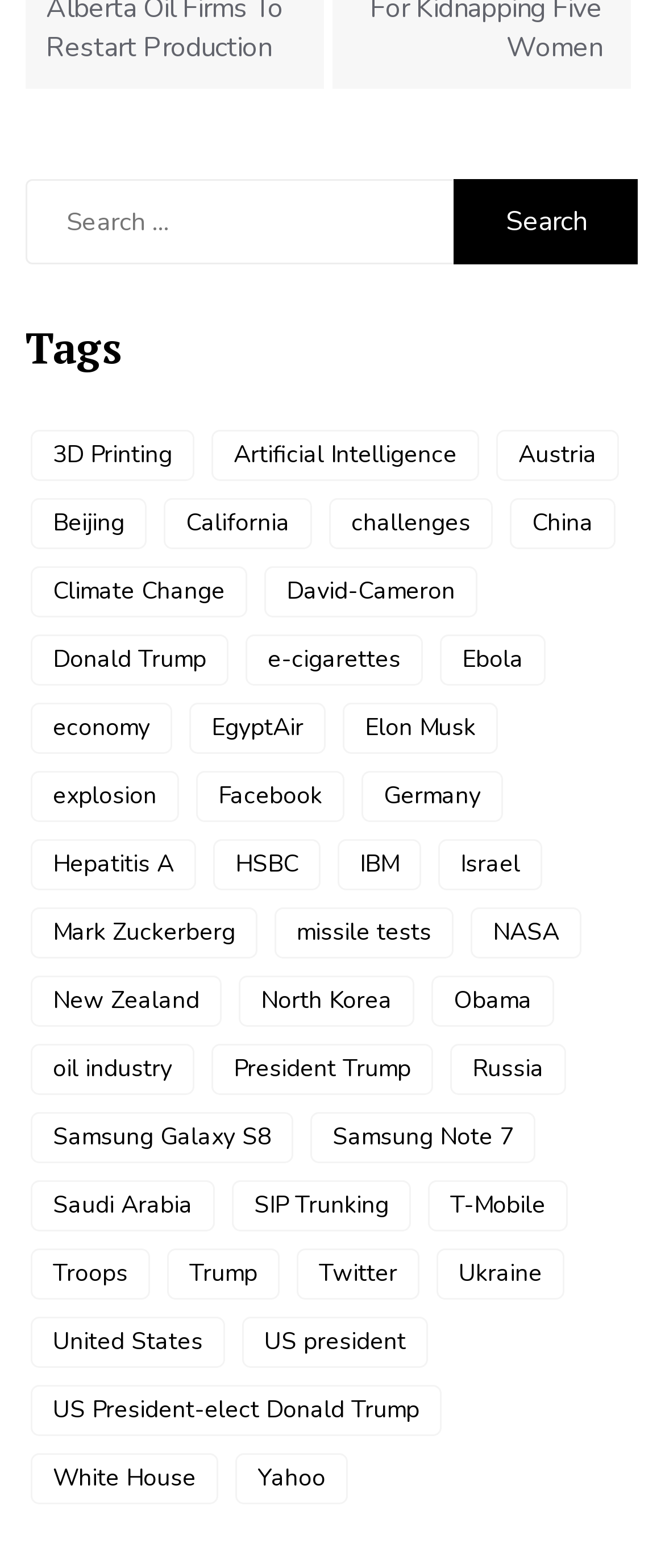Please locate the bounding box coordinates of the element's region that needs to be clicked to follow the instruction: "View user contributions". The bounding box coordinates should be provided as four float numbers between 0 and 1, i.e., [left, top, right, bottom].

None